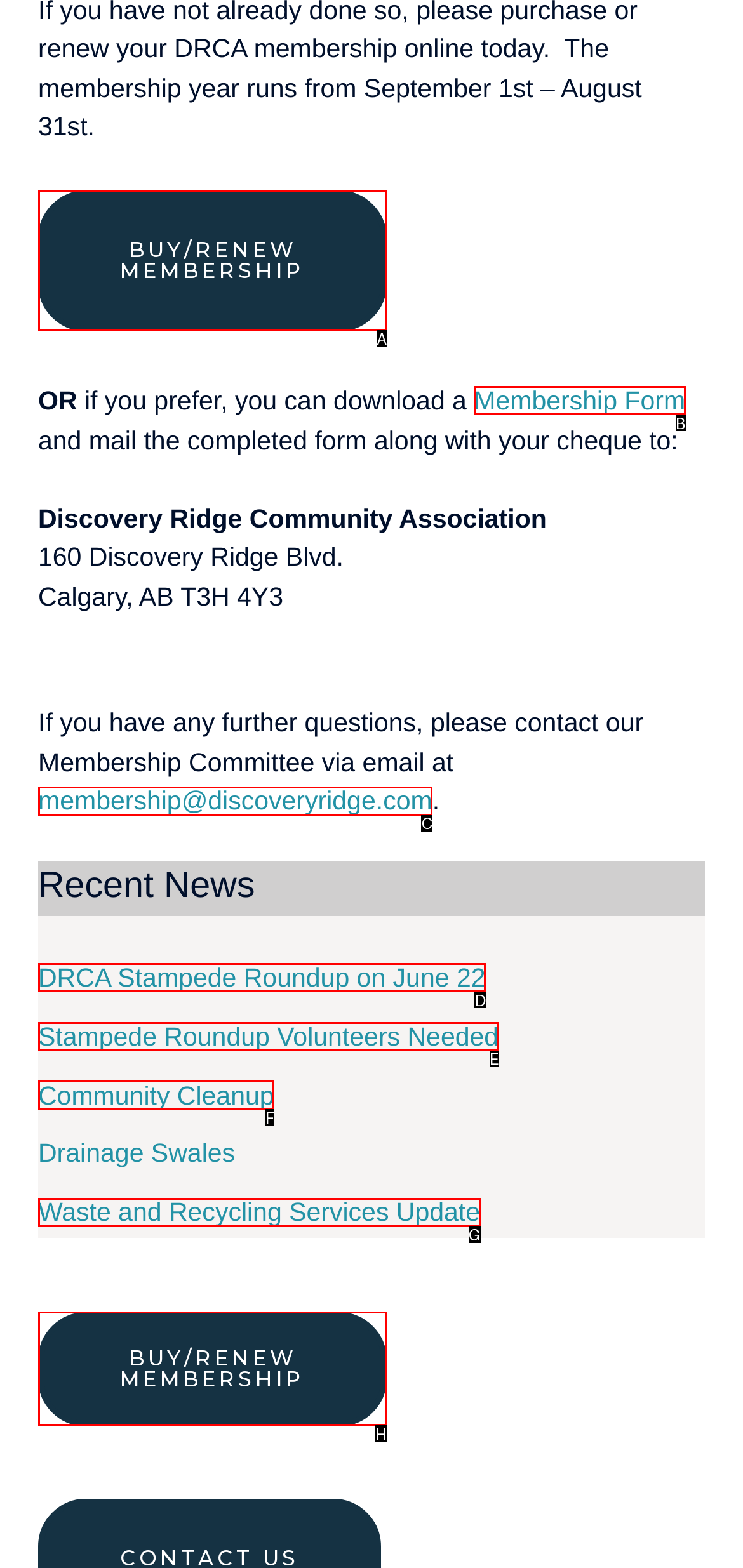Identify the UI element that corresponds to this description: Travel Insurance
Respond with the letter of the correct option.

None